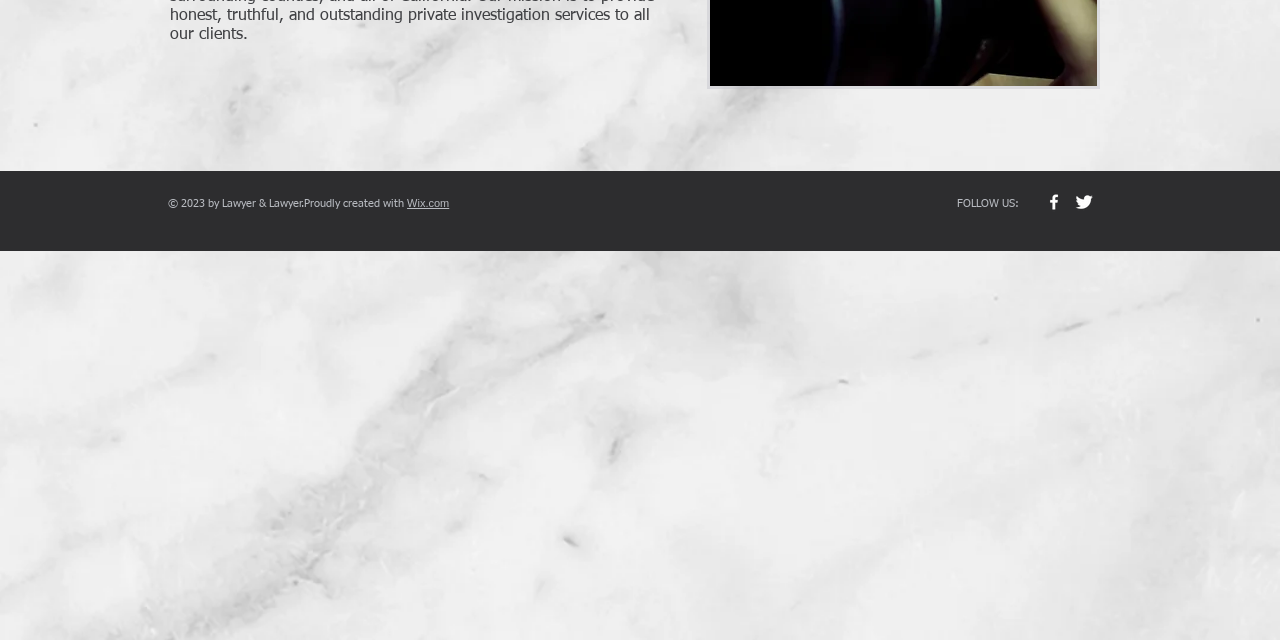Please determine the bounding box of the UI element that matches this description: Wix.com. The coordinates should be given as (top-left x, top-left y, bottom-right x, bottom-right y), with all values between 0 and 1.

[0.318, 0.308, 0.351, 0.327]